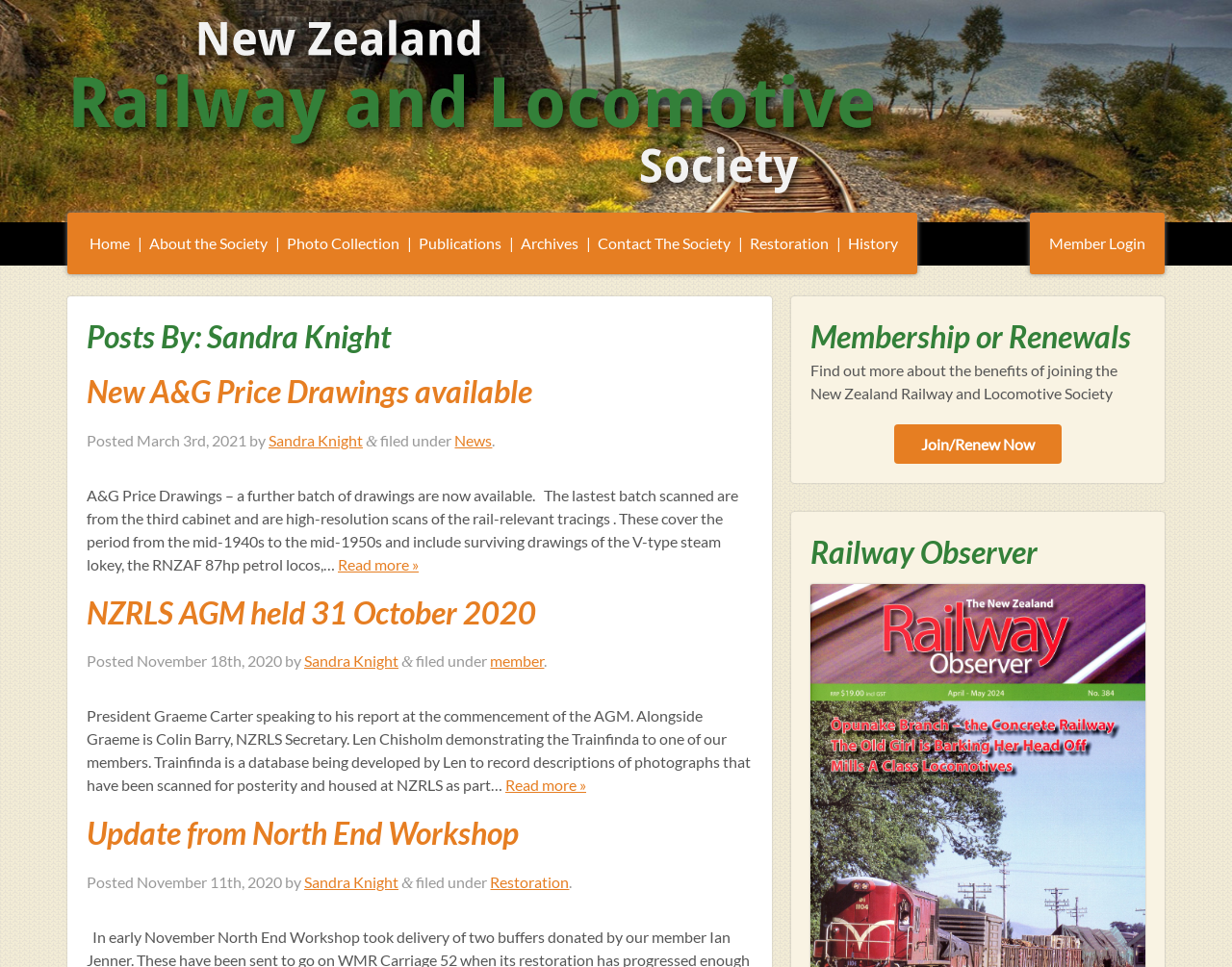Answer the question with a single word or phrase: 
What is the author of the posts on this page?

Sandra Knight